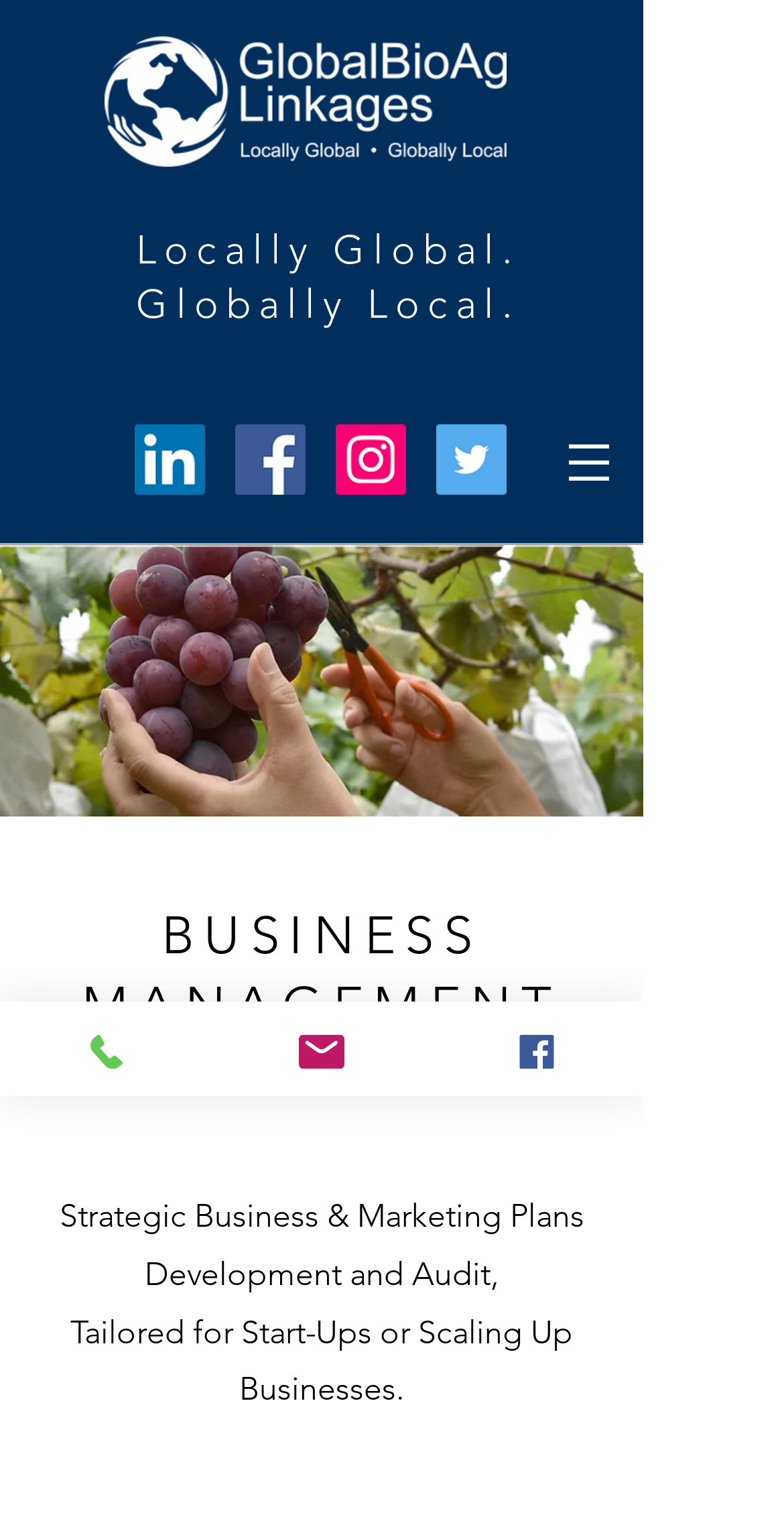Provide the bounding box coordinates for the specified HTML element described in this description: "aria-label="Instagram"". The coordinates should be four float numbers ranging from 0 to 1, in the format [left, top, right, bottom].

[0.428, 0.28, 0.518, 0.326]